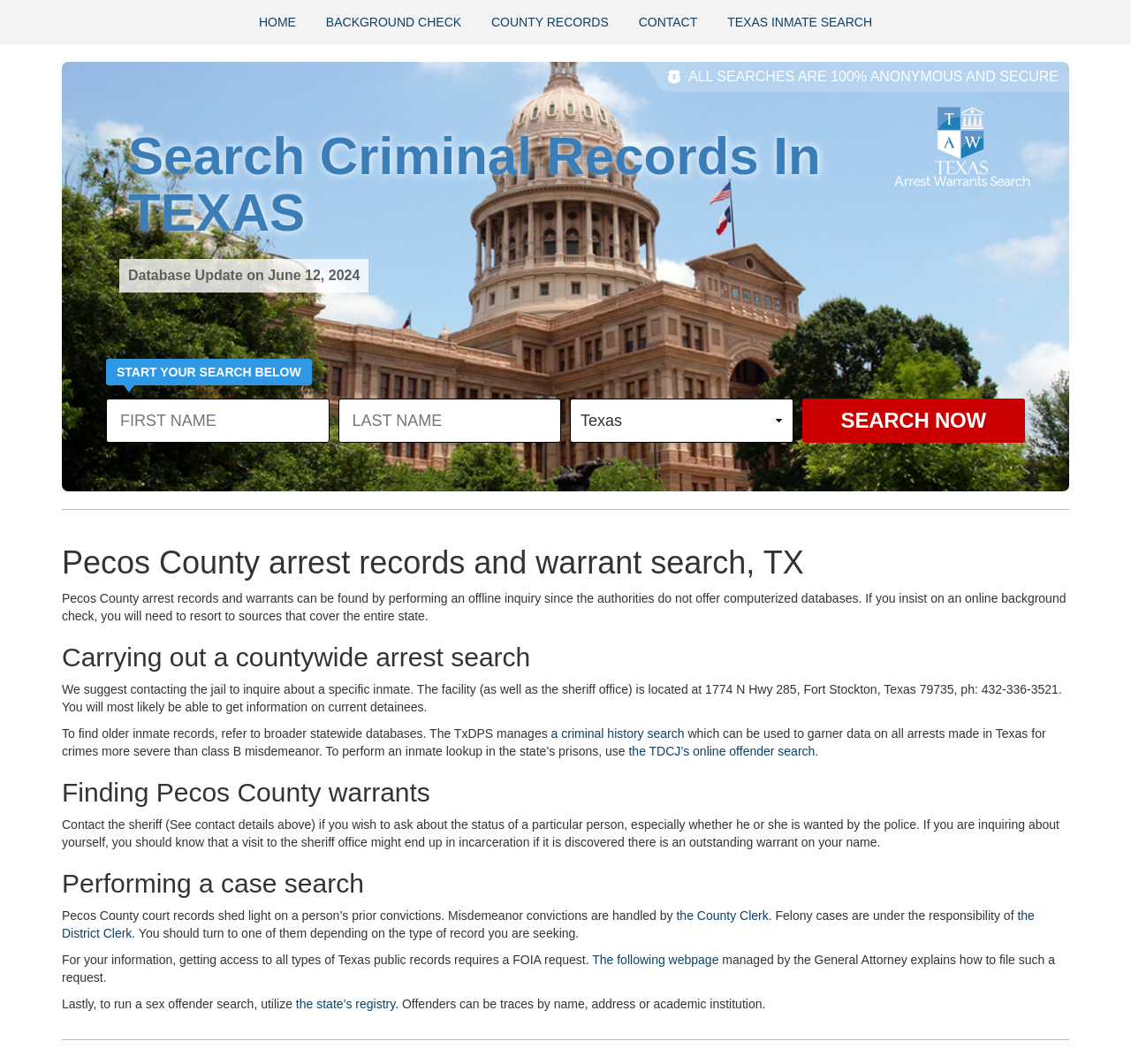Offer a detailed explanation of the webpage layout and contents.

This webpage is focused on providing guidelines for finding Pecos County arrest records and warrants in Texas. At the top, there are five links: "HOME", "BACKGROUND CHECK", "COUNTY RECORDS", "CONTACT", and "TEXAS INMATE SEARCH". Below these links, there is a statement assuring that all searches are 100% anonymous and secure. 

A heading "Search Criminal Records In TEXAS" is followed by a database update notice and an image related to Texas arrest warrants. Below the image, there is a call-to-action "START YOUR SEARCH BELOW" and a search form with fields for first name, last name, and a dropdown menu. The search form is accompanied by a "Search Now" button.

The main content of the webpage is divided into four sections. The first section, "Pecos County arrest records and warrant search, TX", explains that Pecos County arrest records and warrants can be found by performing an offline inquiry since the authorities do not offer computerized databases. 

The second section, "Carrying out a countywide arrest search", suggests contacting the jail to inquire about a specific inmate and provides the facility's address and phone number. It also mentions that older inmate records can be found in broader statewide databases.

The third section, "Finding Pecos County warrants", advises contacting the sheriff to ask about the status of a particular person, especially whether he or she is wanted by the police. 

The fourth section, "Performing a case search", explains that Pecos County court records shed light on a person’s prior convictions and provides links to the County Clerk and the District Clerk for accessing misdemeanor and felony case records, respectively. Additionally, it mentions that a FOIA request is required to access all types of Texas public records and provides a link to a webpage explaining how to file such a request. Finally, it provides a link to the state’s sex offender registry.